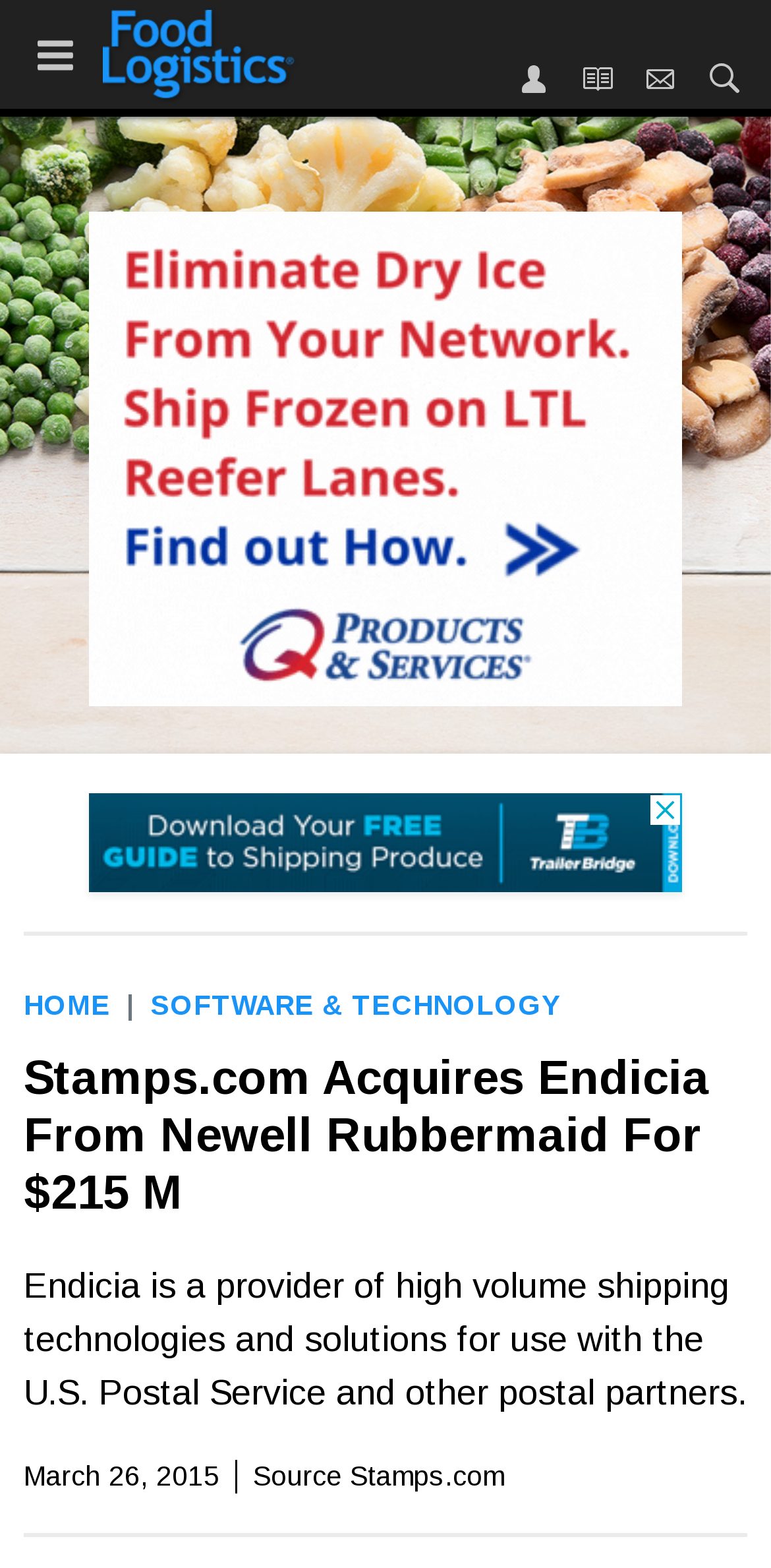Identify the bounding box coordinates necessary to click and complete the given instruction: "Click on the 'Search' link".

[0.897, 0.035, 0.959, 0.063]